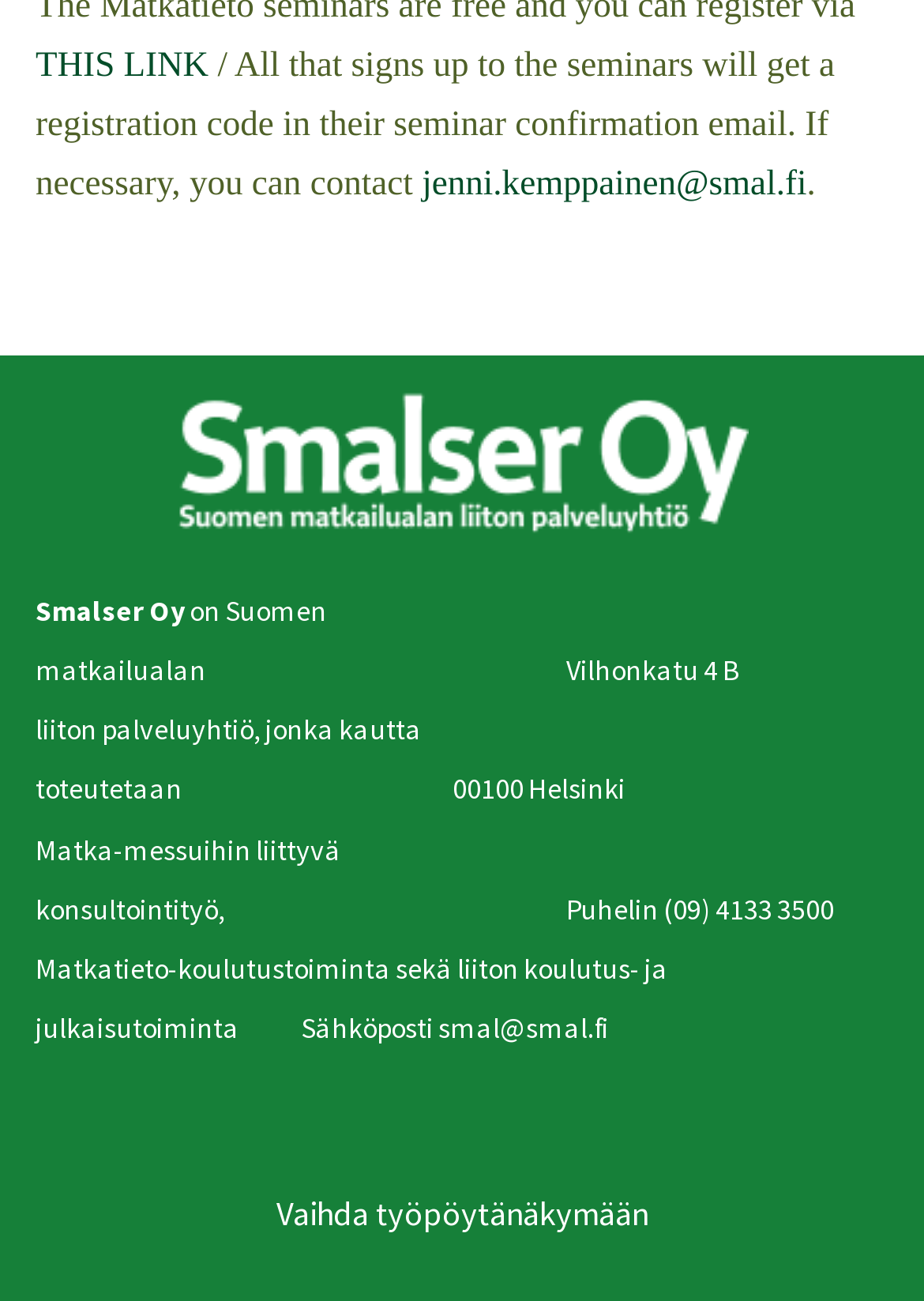Please give a short response to the question using one word or a phrase:
What is the phone number?

(09) 4133 3500